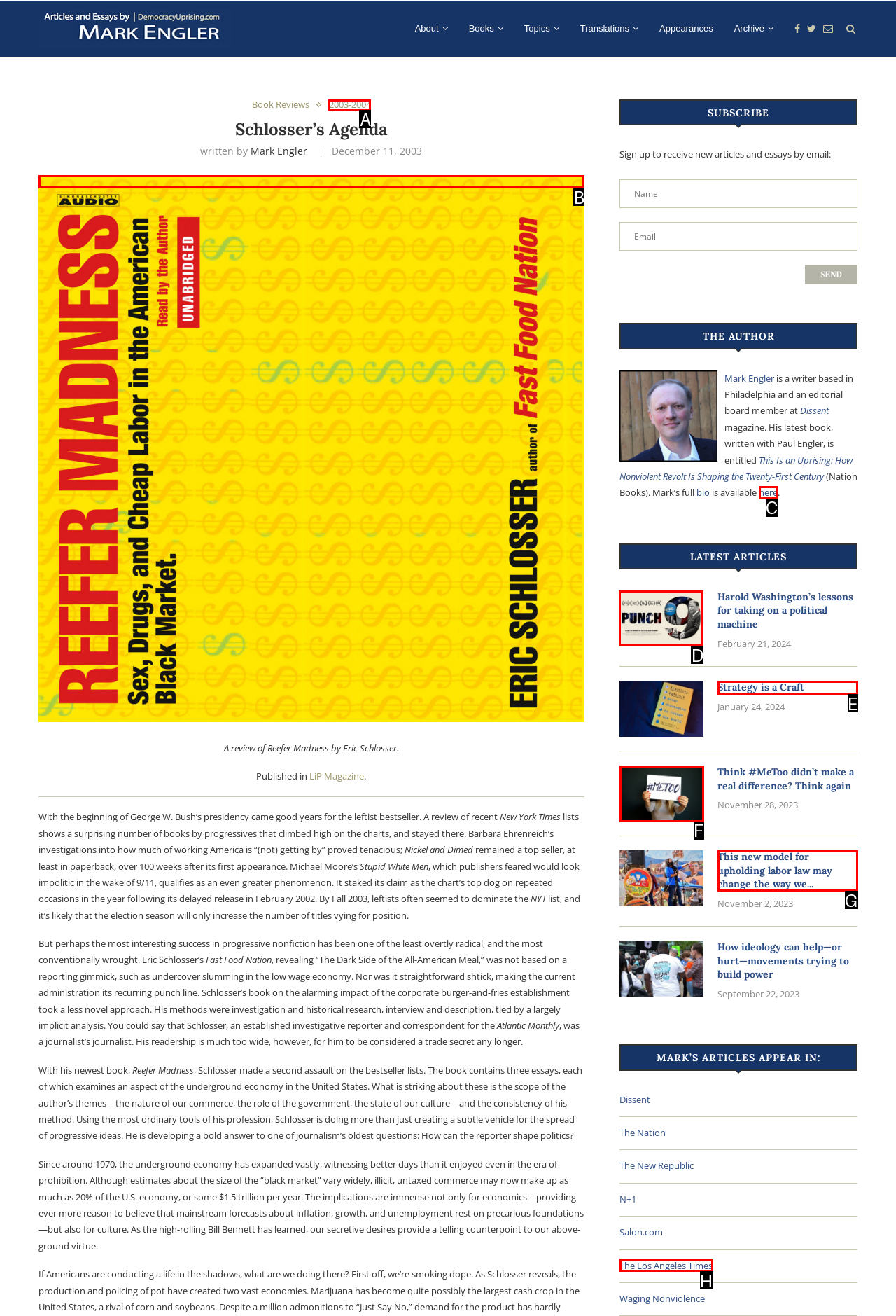Select the letter associated with the UI element you need to click to perform the following action: Read the latest article 'Harold Washington’s lessons for taking on a political machine'
Reply with the correct letter from the options provided.

D